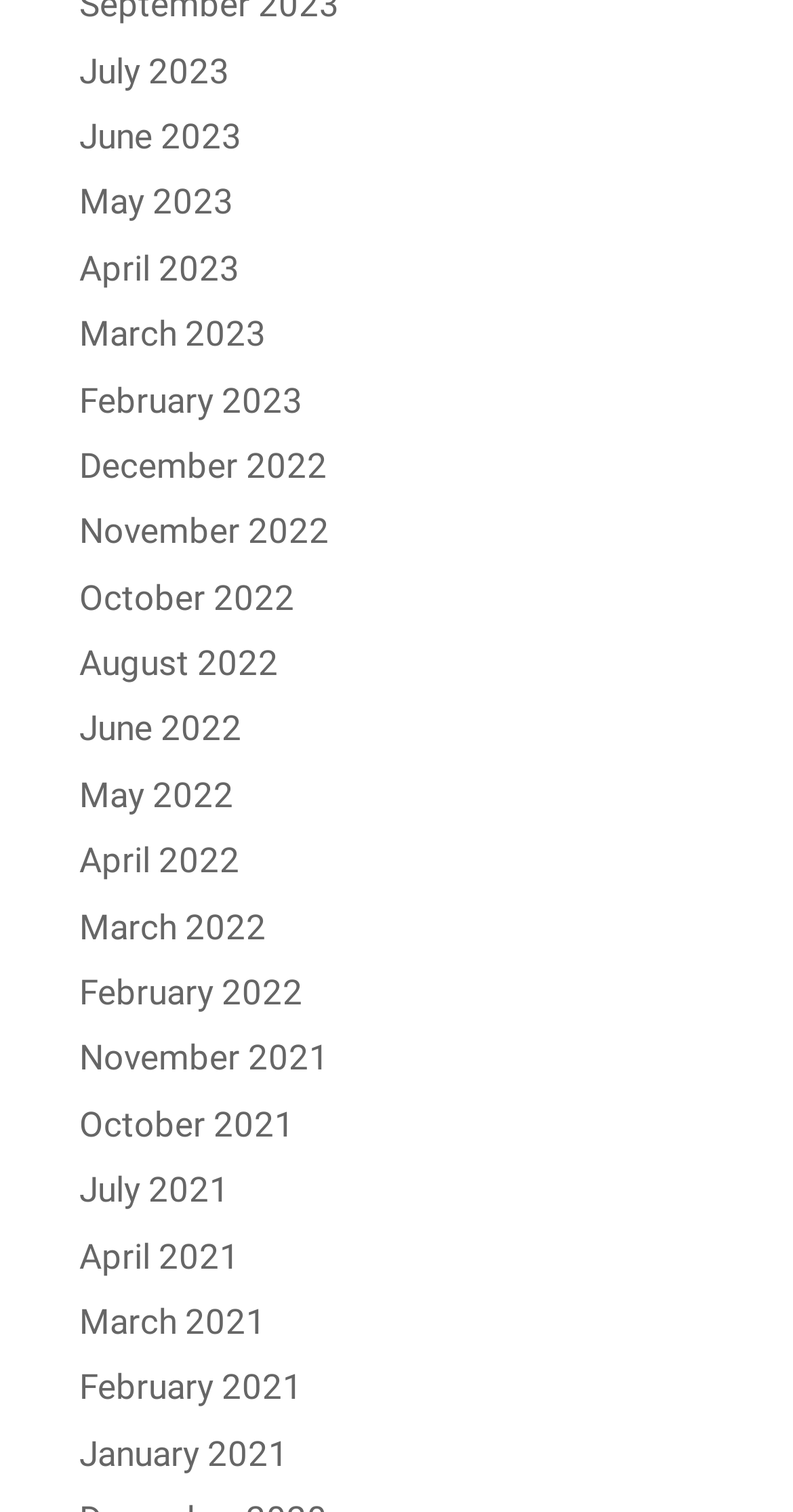Give a succinct answer to this question in a single word or phrase: 
What is the earliest month listed on the webpage?

January 2021